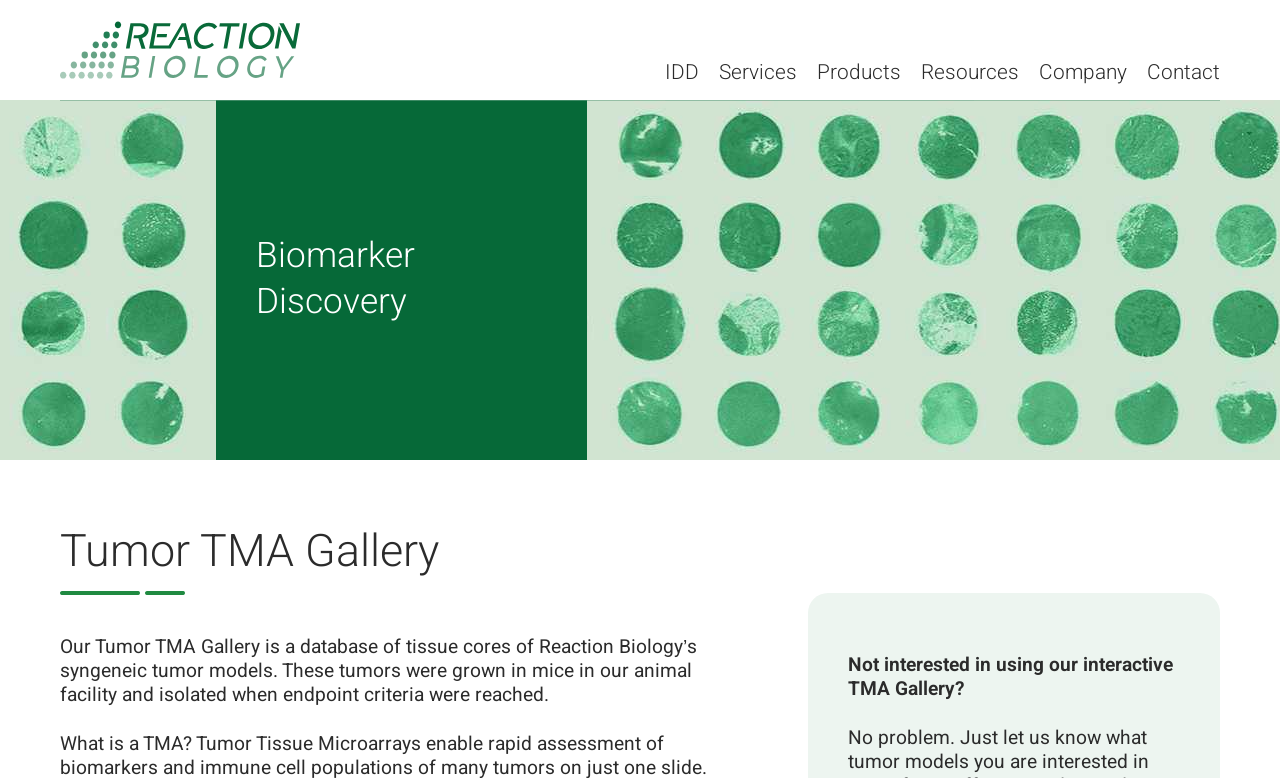What is the category below 'IDD'?
Please provide a comprehensive answer based on the contents of the image.

The category below 'IDD' is 'Services' which is a static text element located at [0.562, 0.073, 0.623, 0.113]. It is below 'IDD' because its y1 coordinate (0.073) is greater than the y2 coordinate of 'IDD' (0.113).